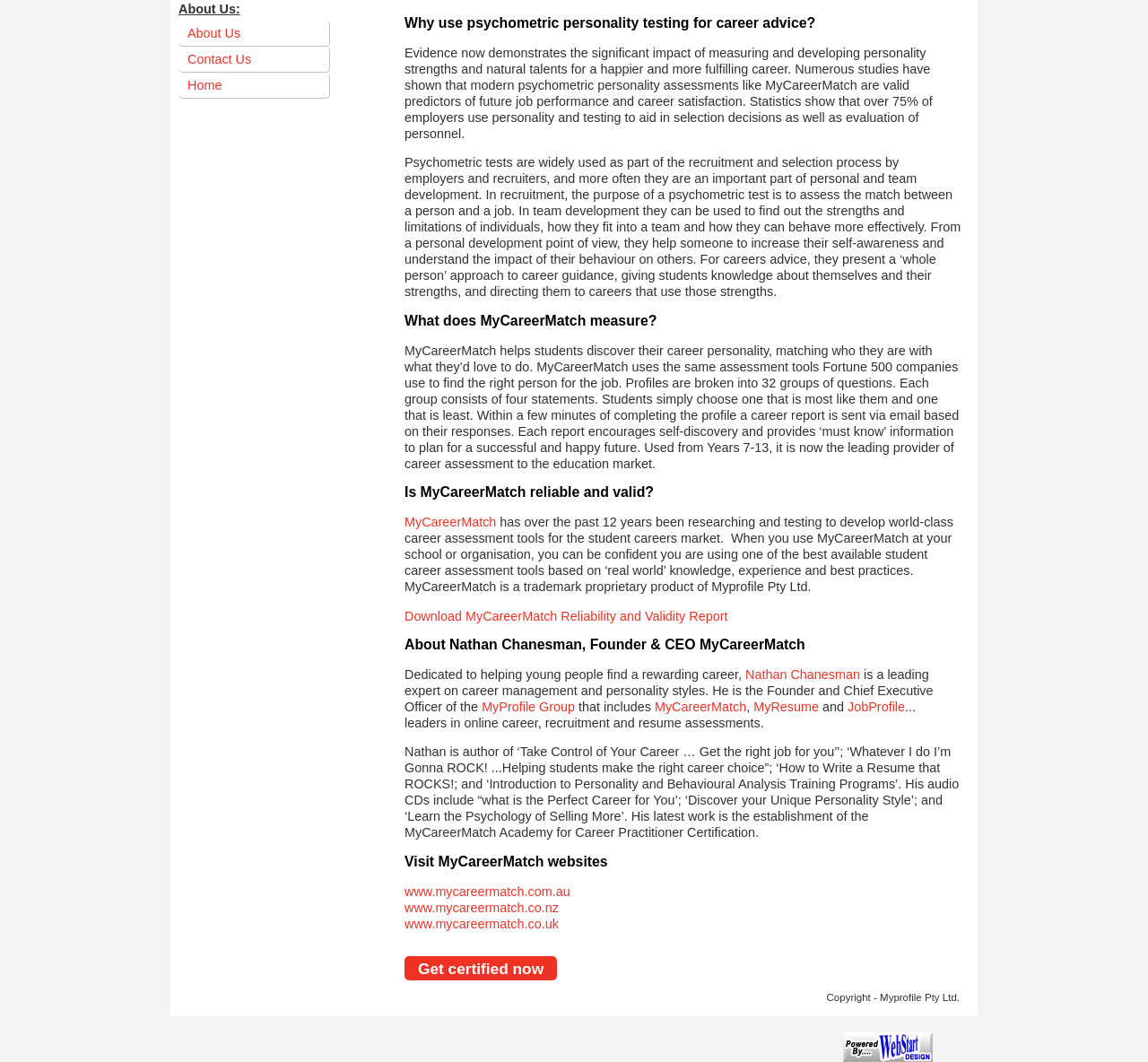Return the bounding box coordinates of the UI element that corresponds to this description: "About Us". The coordinates must be given as four float numbers in the range of 0 and 1, [left, top, right, bottom].

[0.155, 0.019, 0.288, 0.044]